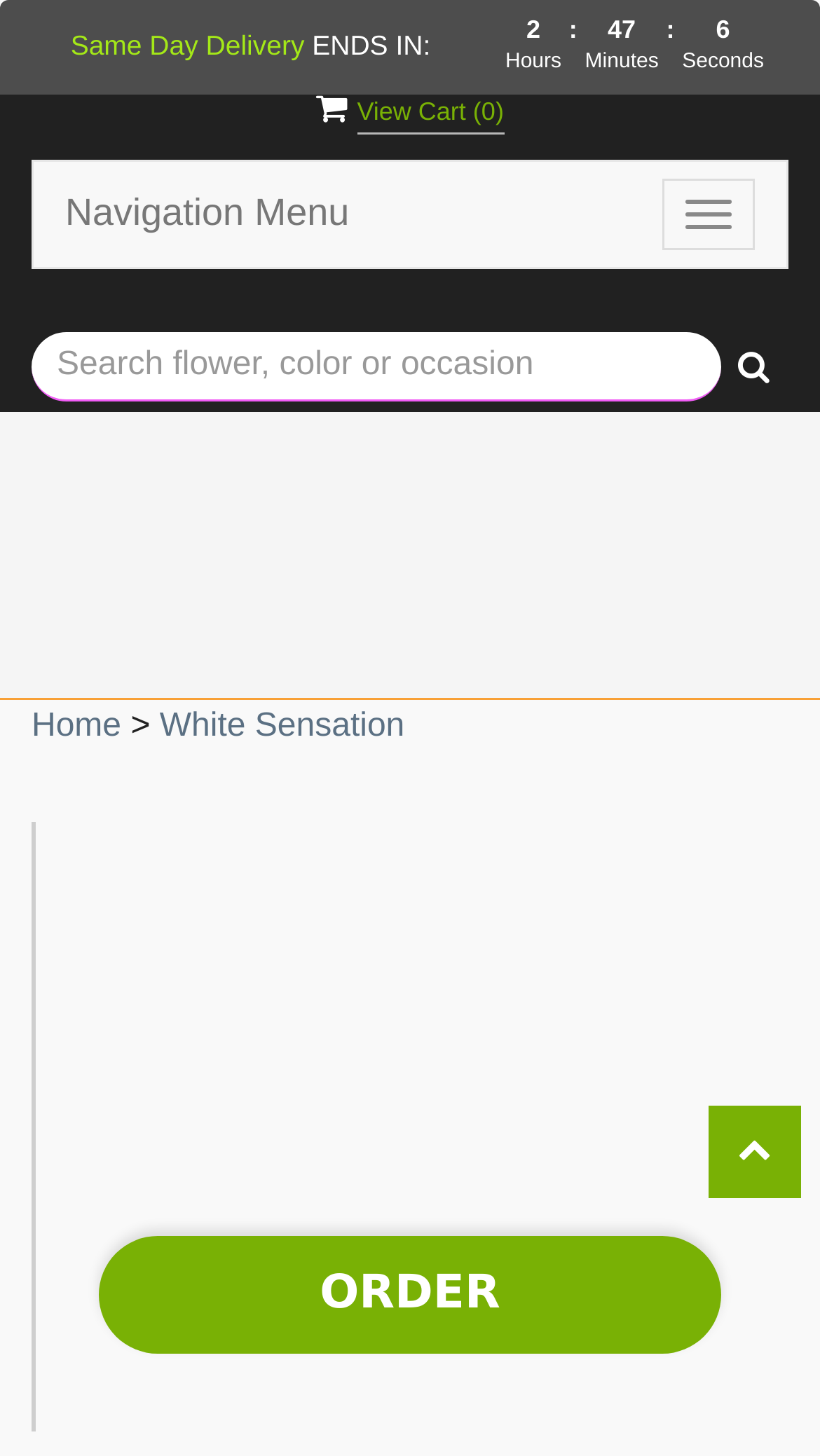What is the name of the flower arrangement?
Using the image, provide a detailed and thorough answer to the question.

I inferred this answer by looking at the text 'White Sensation' which is a prominent element on the webpage, and it seems to be the name of the flower arrangement being described.